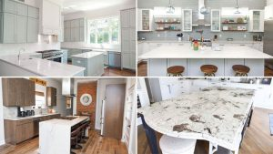Please respond to the question using a single word or phrase:
Is the kitchen island used for casual dining?

Yes